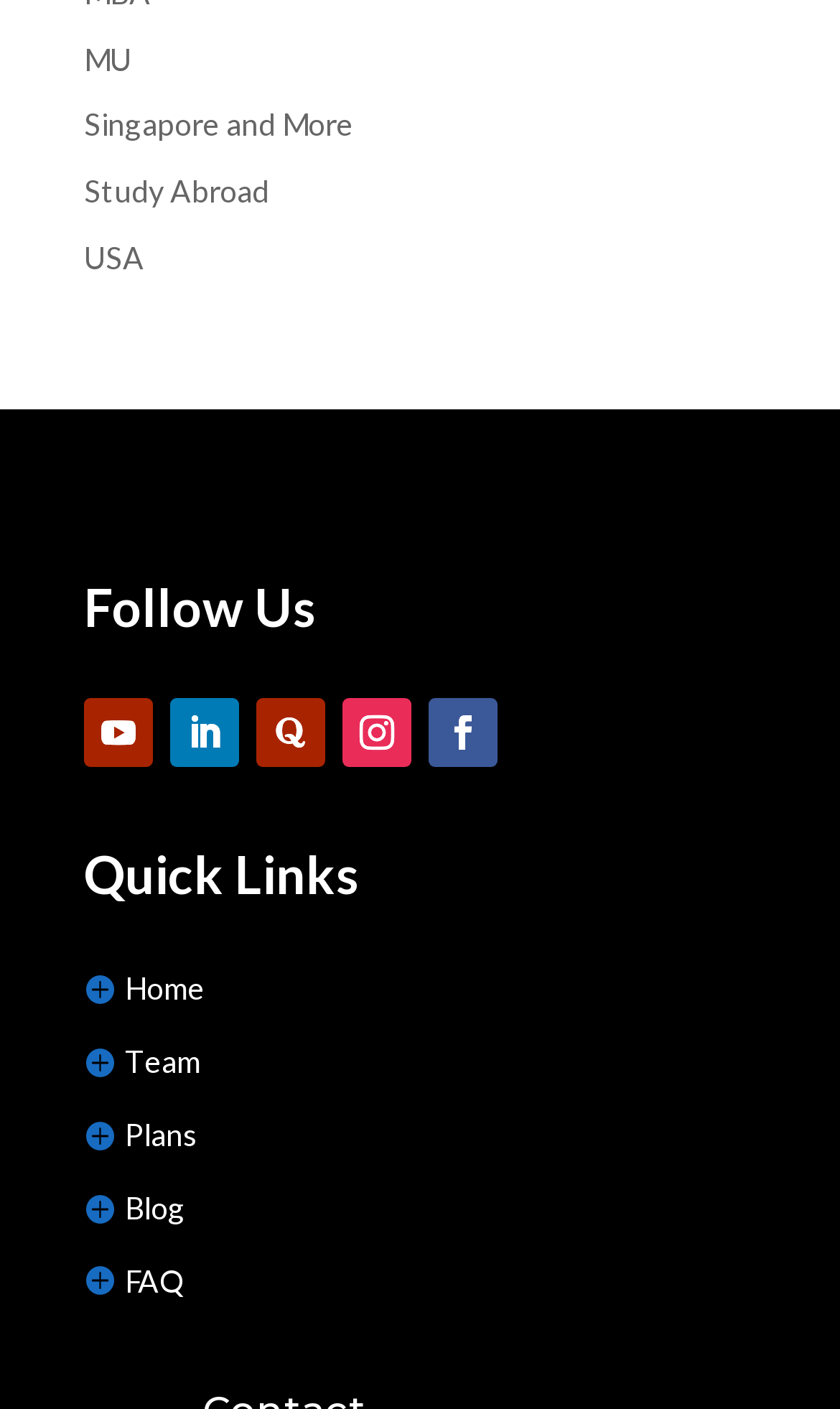What is the first country mentioned?
Could you answer the question with a detailed and thorough explanation?

The first country mentioned is Singapore, which is found in the link 'Singapore and More' with bounding box coordinates [0.1, 0.076, 0.421, 0.102].